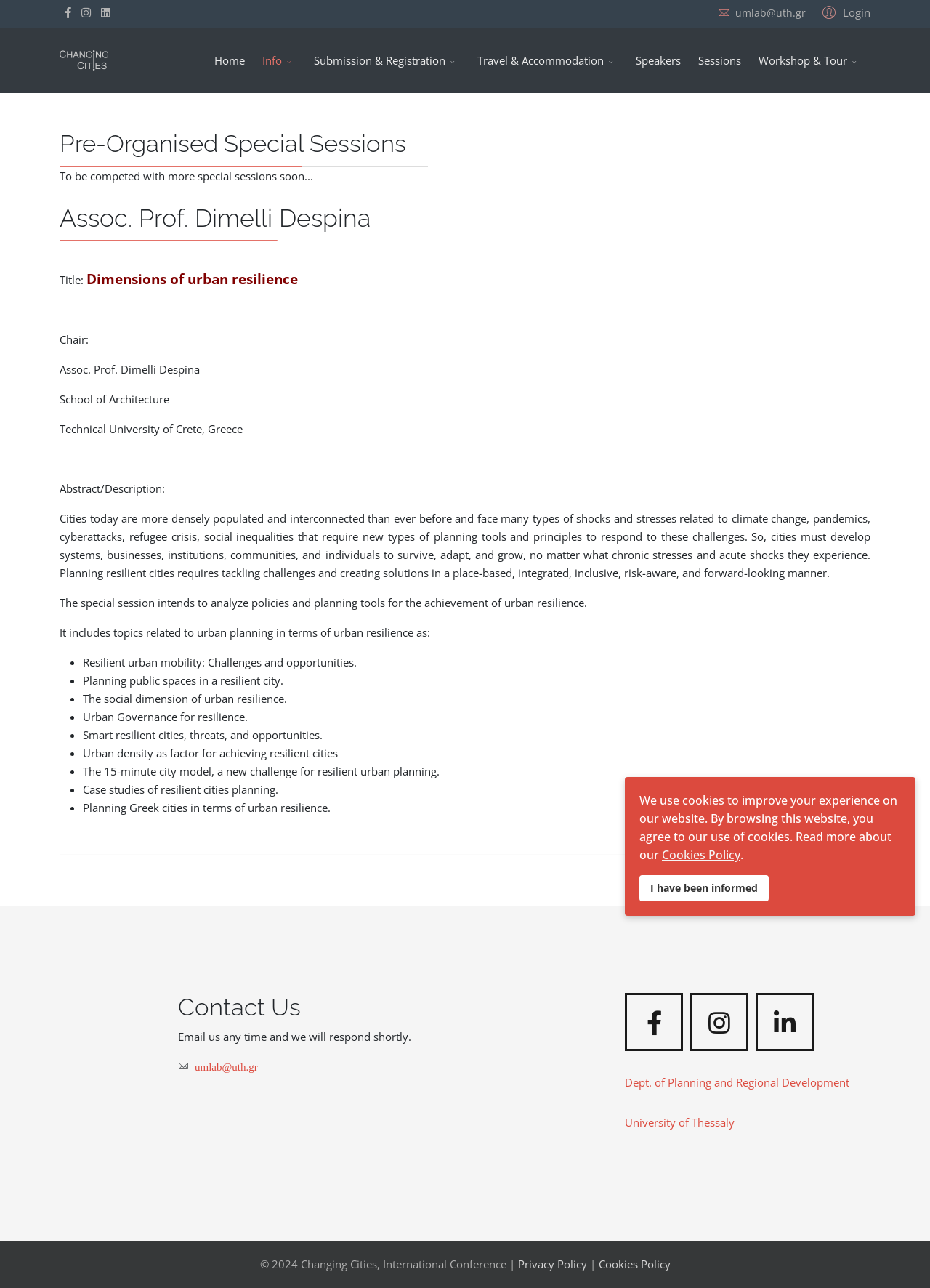Pinpoint the bounding box coordinates of the element that must be clicked to accomplish the following instruction: "Learn more about the Submission and Registration process". The coordinates should be in the format of four float numbers between 0 and 1, i.e., [left, top, right, bottom].

[0.328, 0.021, 0.504, 0.072]